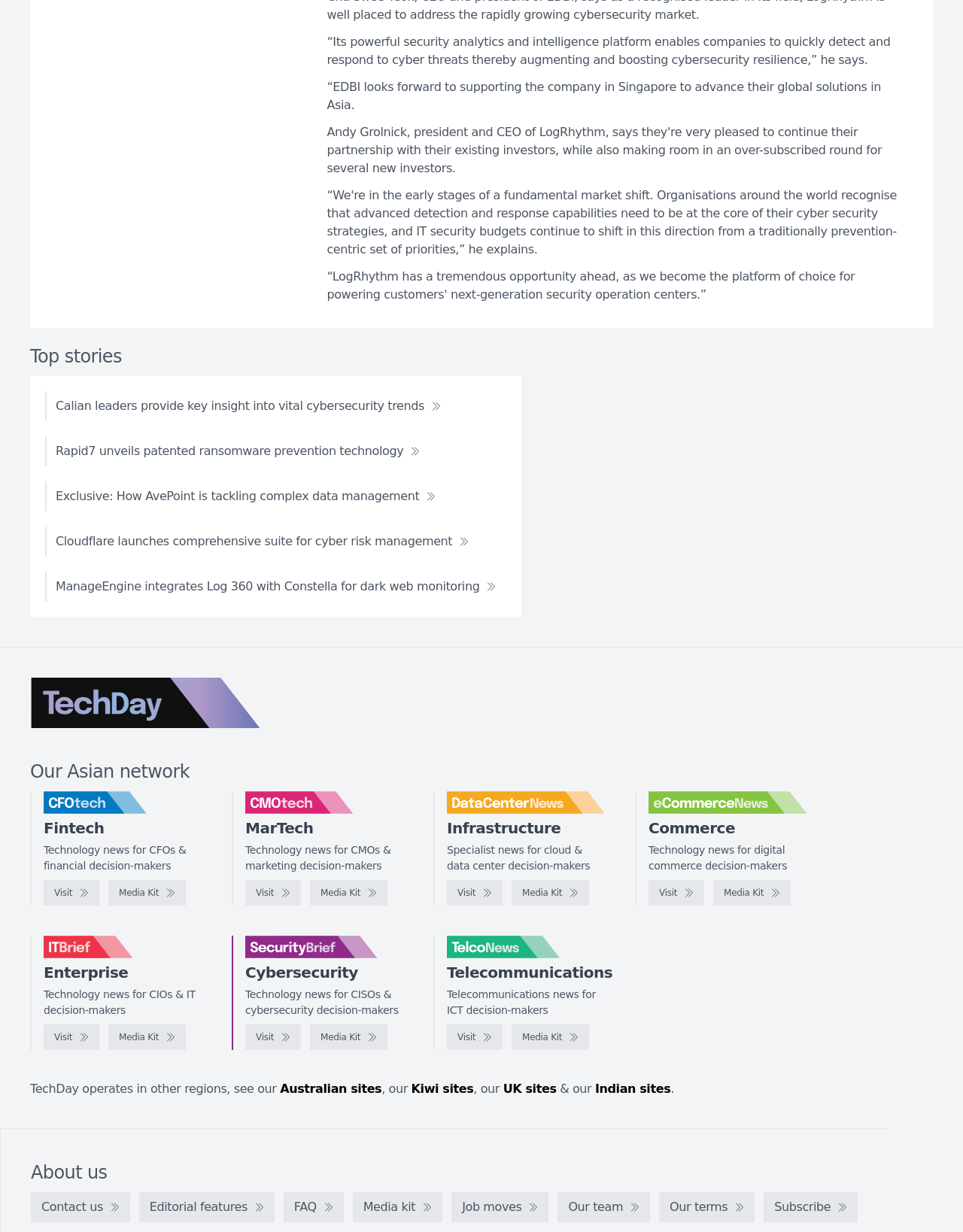Kindly determine the bounding box coordinates for the clickable area to achieve the given instruction: "Read top stories".

[0.031, 0.281, 0.127, 0.298]